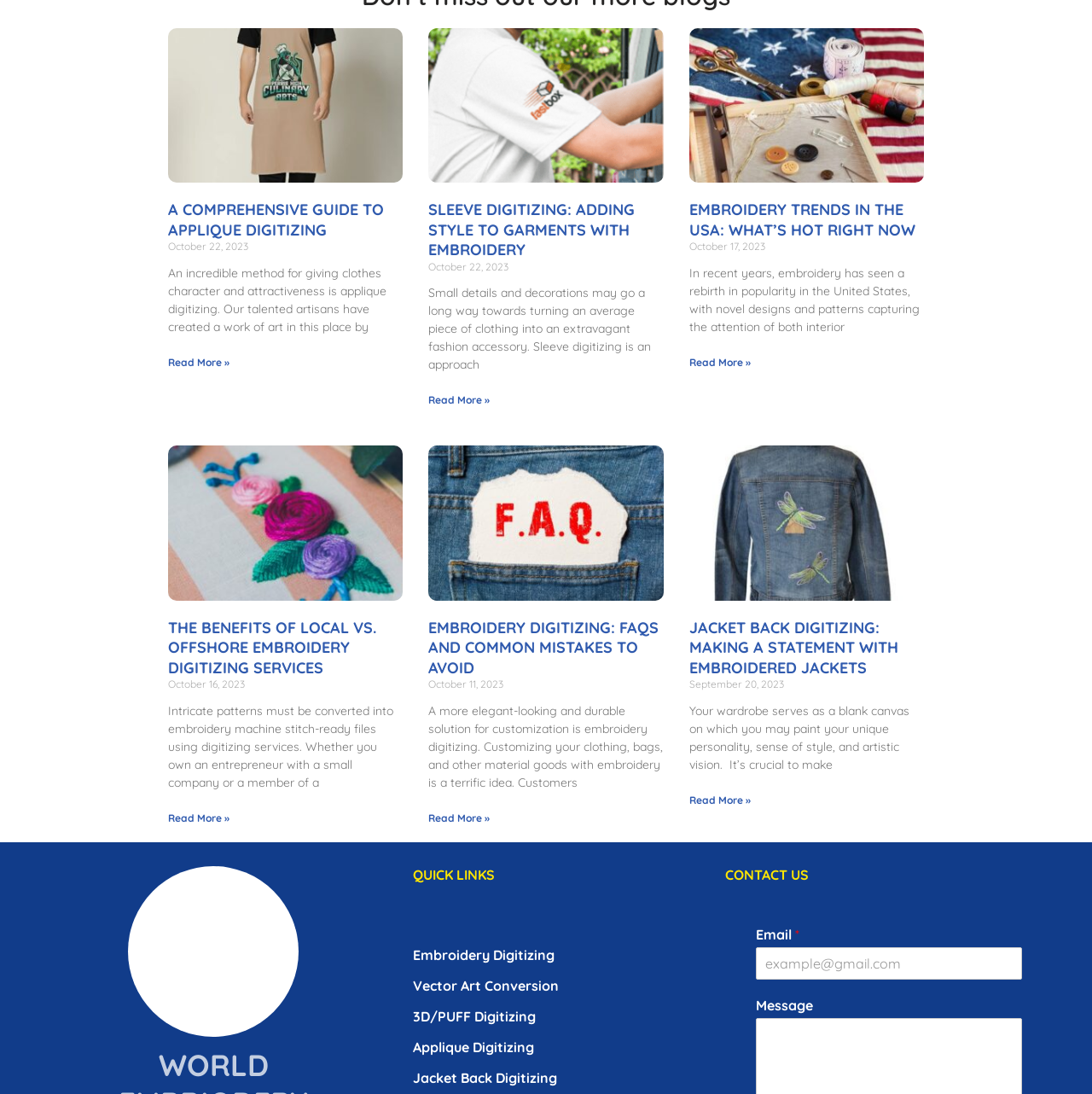Please provide a comprehensive response to the question based on the details in the image: What type of services are offered by this website?

Based on the webpage content, it appears that this website offers various digitizing services, including embroidery digitizing, vector art conversion, 3D/puff digitizing, applique digitizing, and jacket back digitizing. These services are likely provided to help customers customize their clothing and other materials with embroidery.